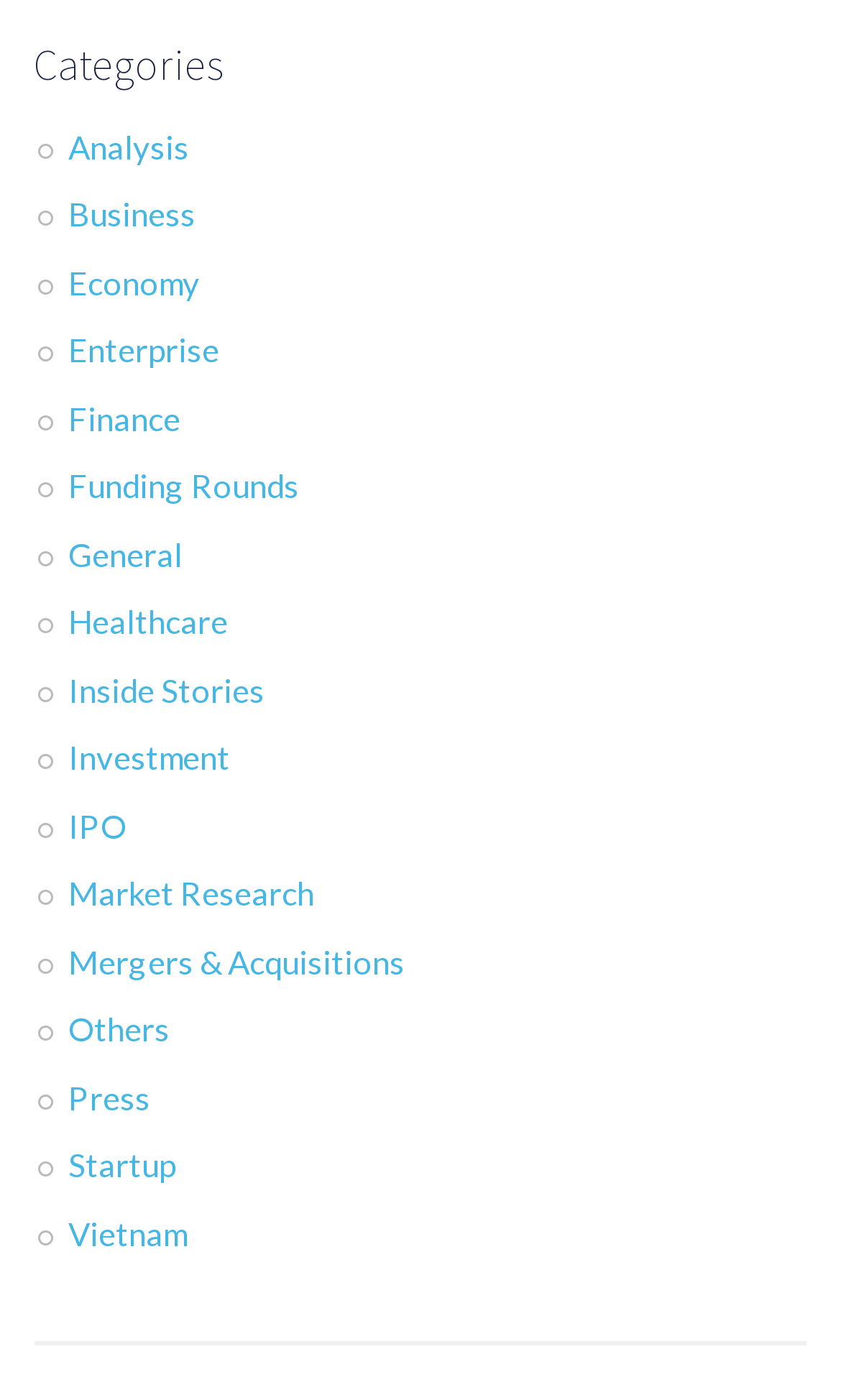Please mark the clickable region by giving the bounding box coordinates needed to complete this instruction: "Explore Business news".

[0.081, 0.139, 0.232, 0.167]